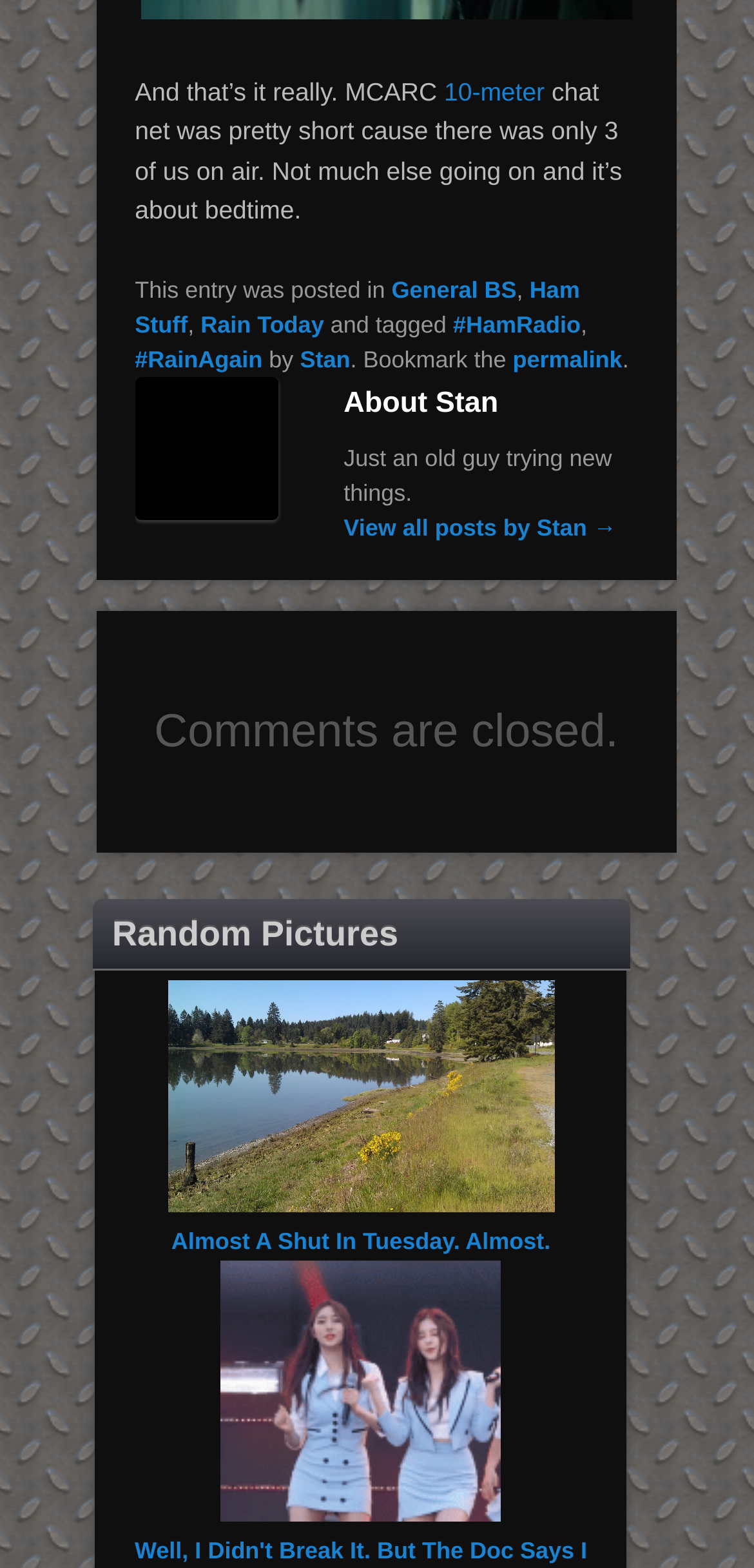Please identify the bounding box coordinates of the element I need to click to follow this instruction: "View all posts by Stan".

[0.456, 0.328, 0.818, 0.345]